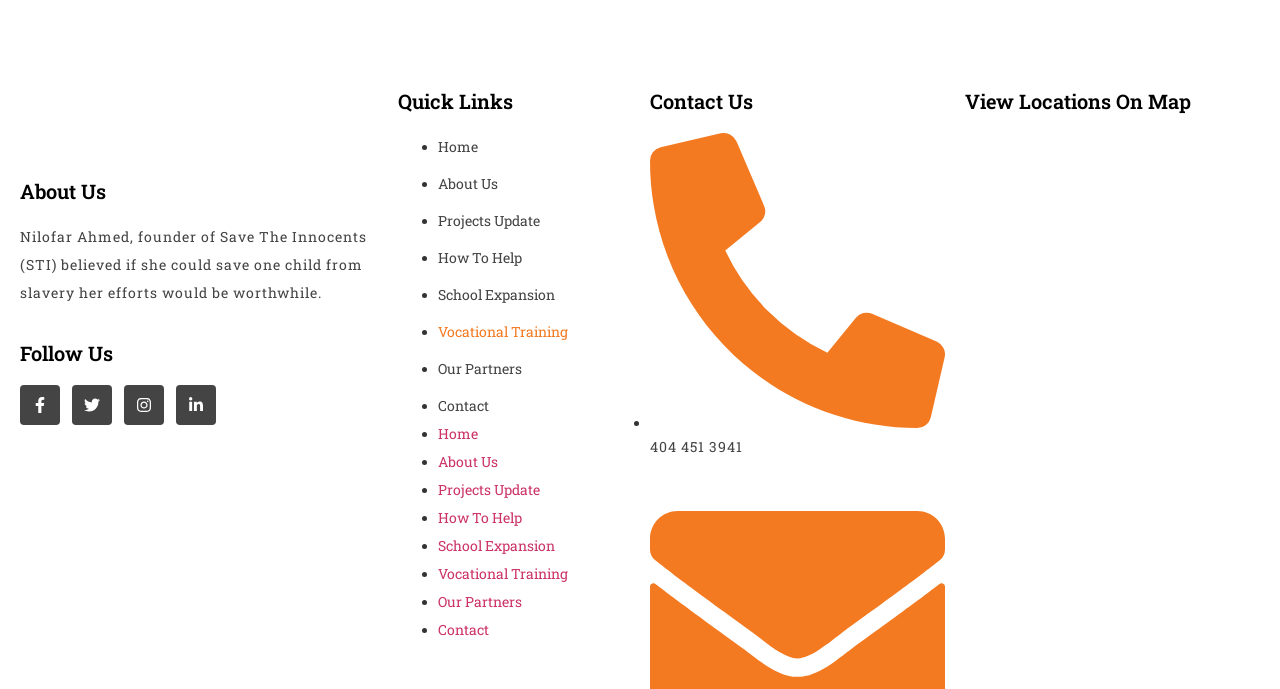Please give a concise answer to this question using a single word or phrase: 
What are the quick links available on the webpage?

Home, About Us, etc.